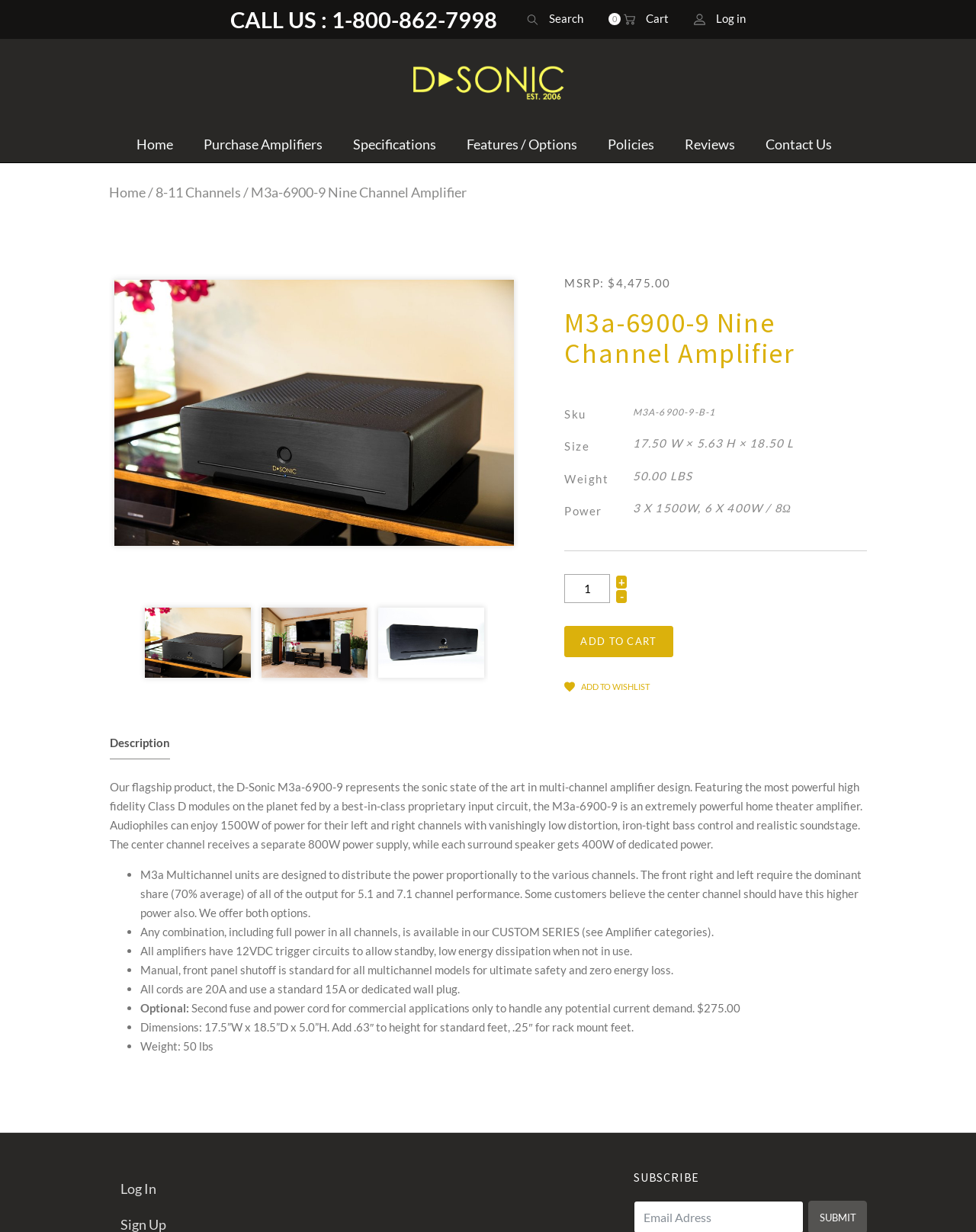Please give a concise answer to this question using a single word or phrase: 
What is the weight of the amplifier?

50 lbs